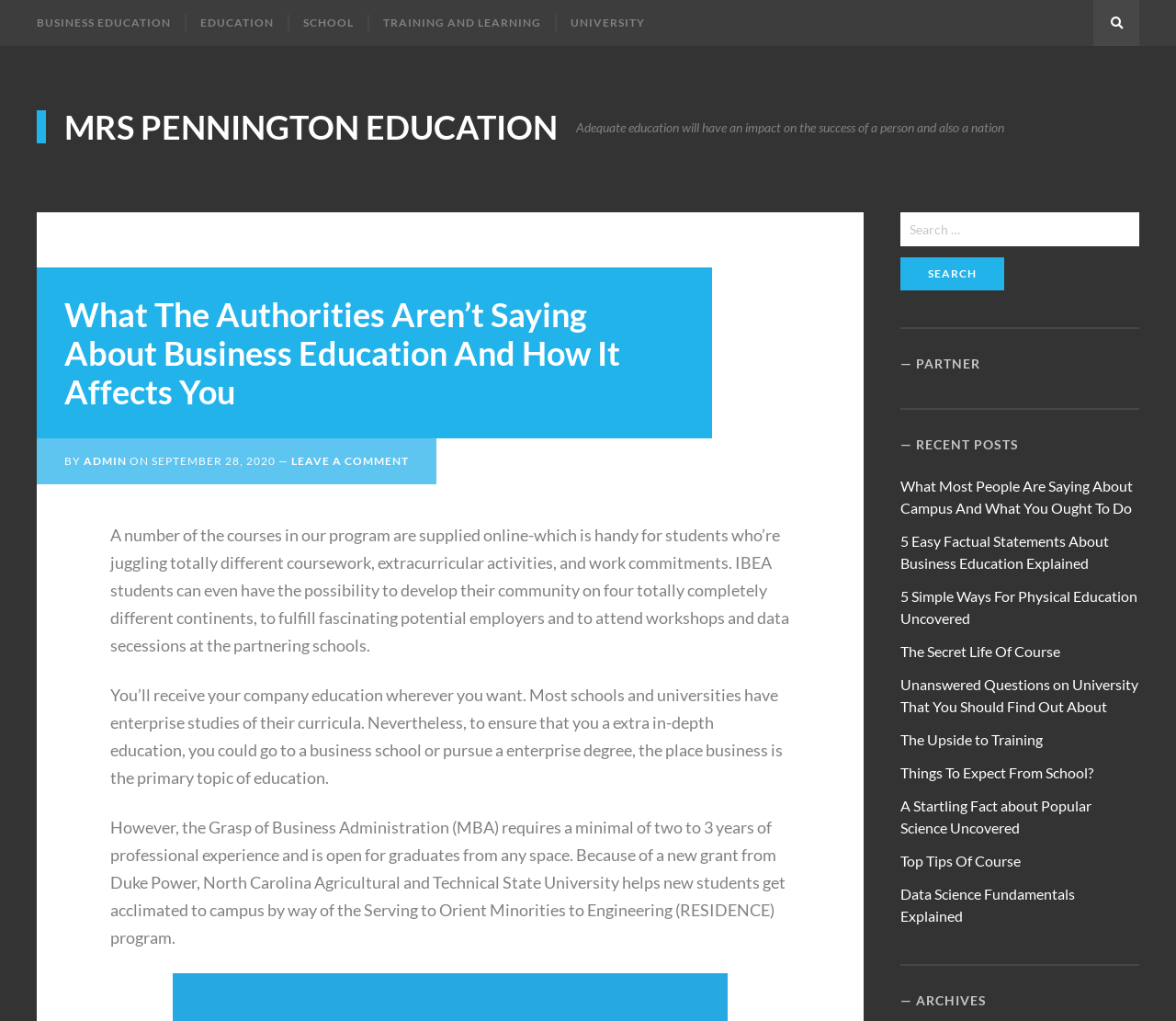Please identify the bounding box coordinates of the element's region that should be clicked to execute the following instruction: "Read the article by ADMIN". The bounding box coordinates must be four float numbers between 0 and 1, i.e., [left, top, right, bottom].

[0.071, 0.445, 0.108, 0.458]